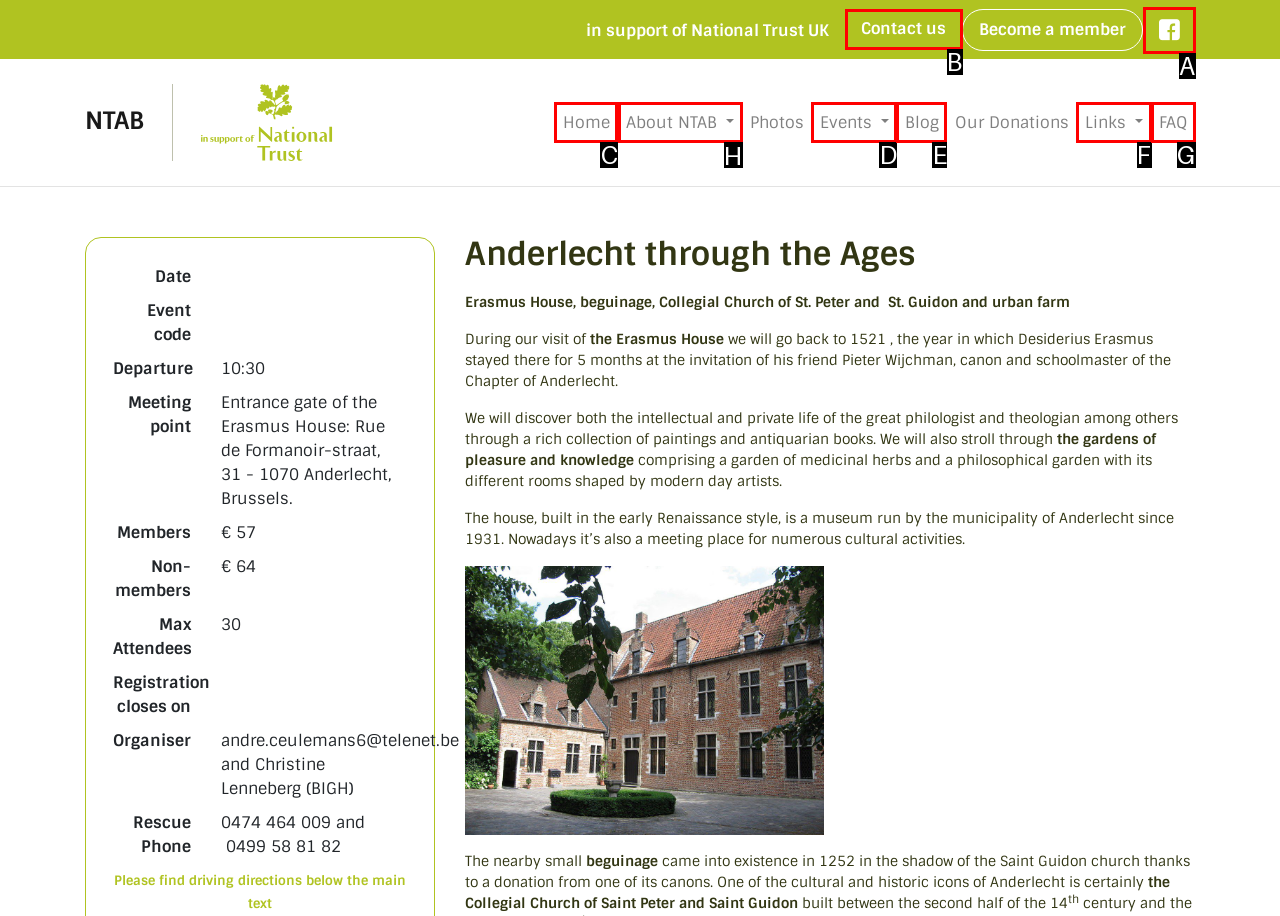Pick the right letter to click to achieve the task: Click the 'About NTAB' button
Answer with the letter of the correct option directly.

H